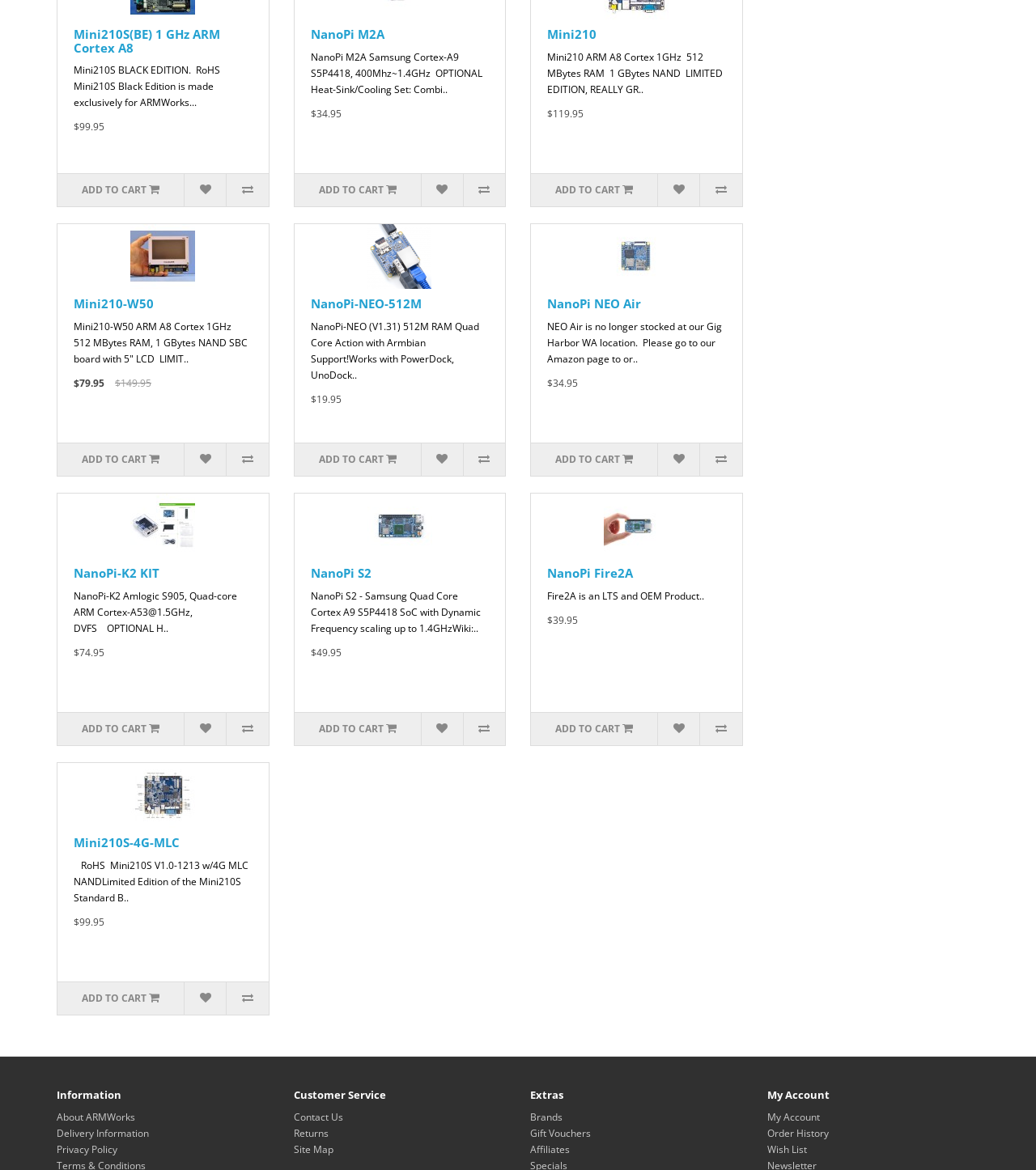Identify the bounding box of the HTML element described here: "Returns". Provide the coordinates as four float numbers between 0 and 1: [left, top, right, bottom].

[0.283, 0.962, 0.317, 0.974]